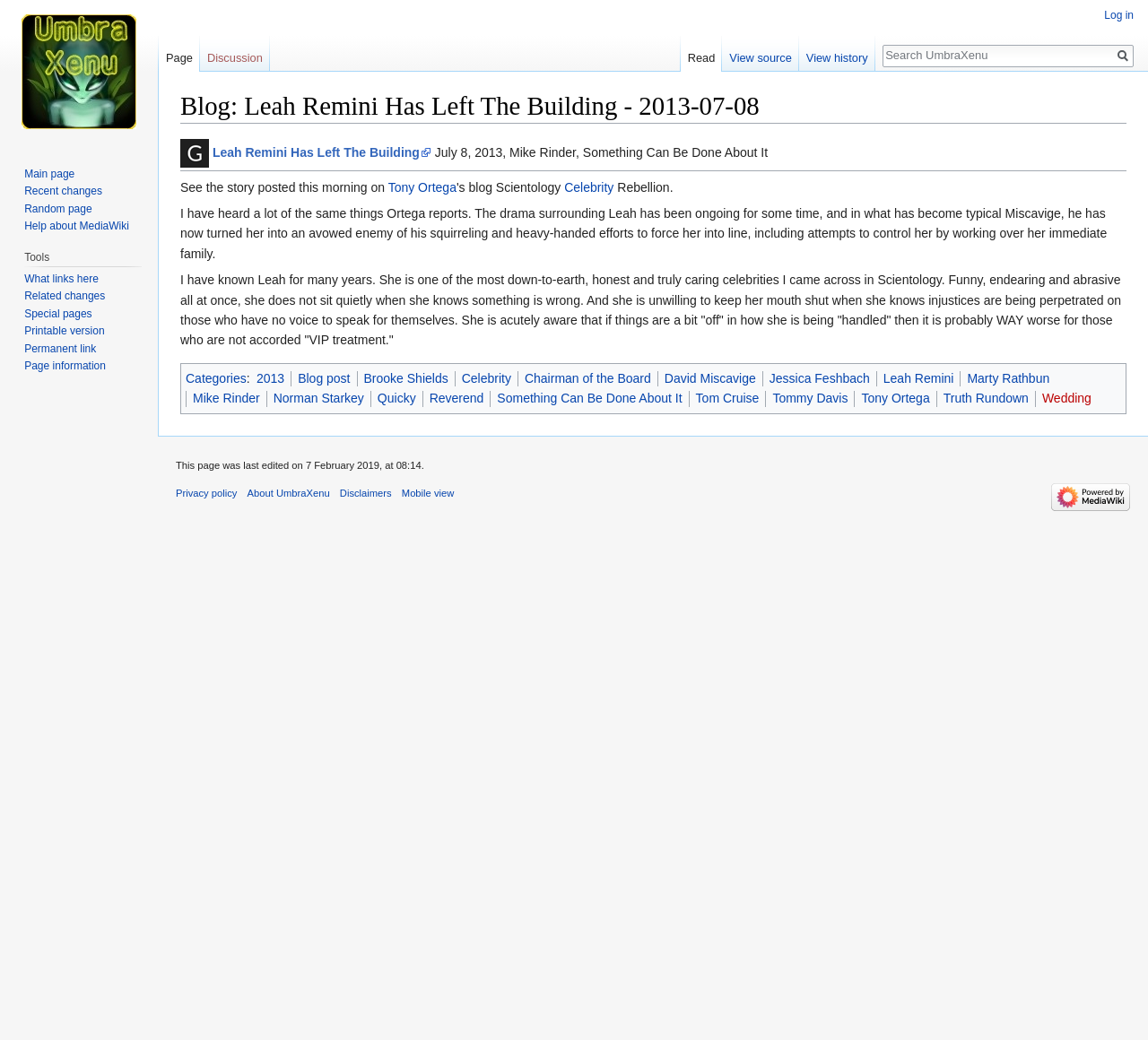Please identify the bounding box coordinates of the area that needs to be clicked to follow this instruction: "Search for something".

[0.769, 0.044, 0.969, 0.062]